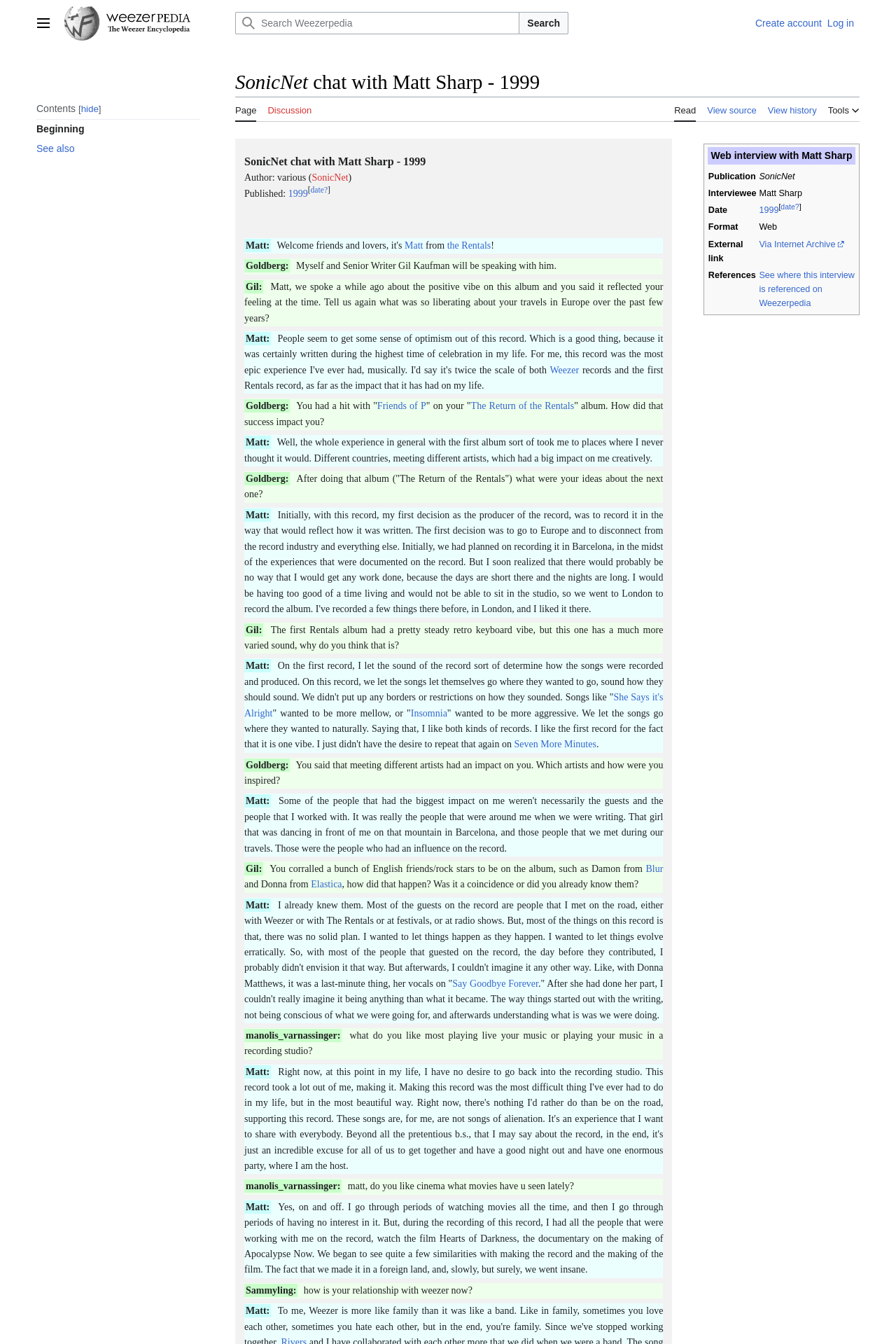Locate the bounding box coordinates of the element's region that should be clicked to carry out the following instruction: "View history". The coordinates need to be four float numbers between 0 and 1, i.e., [left, top, right, bottom].

[0.857, 0.072, 0.911, 0.089]